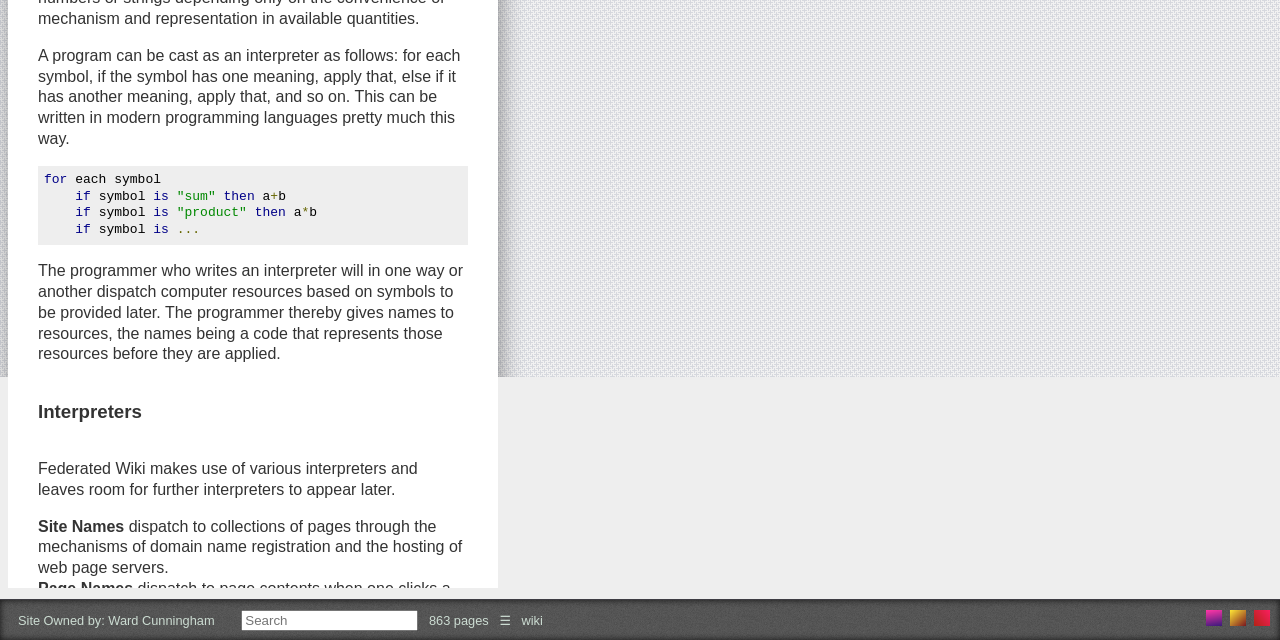Provide the bounding box coordinates of the HTML element this sentence describes: "parent_node: 863 pages name="search" placeholder="Search"".

[0.188, 0.953, 0.327, 0.986]